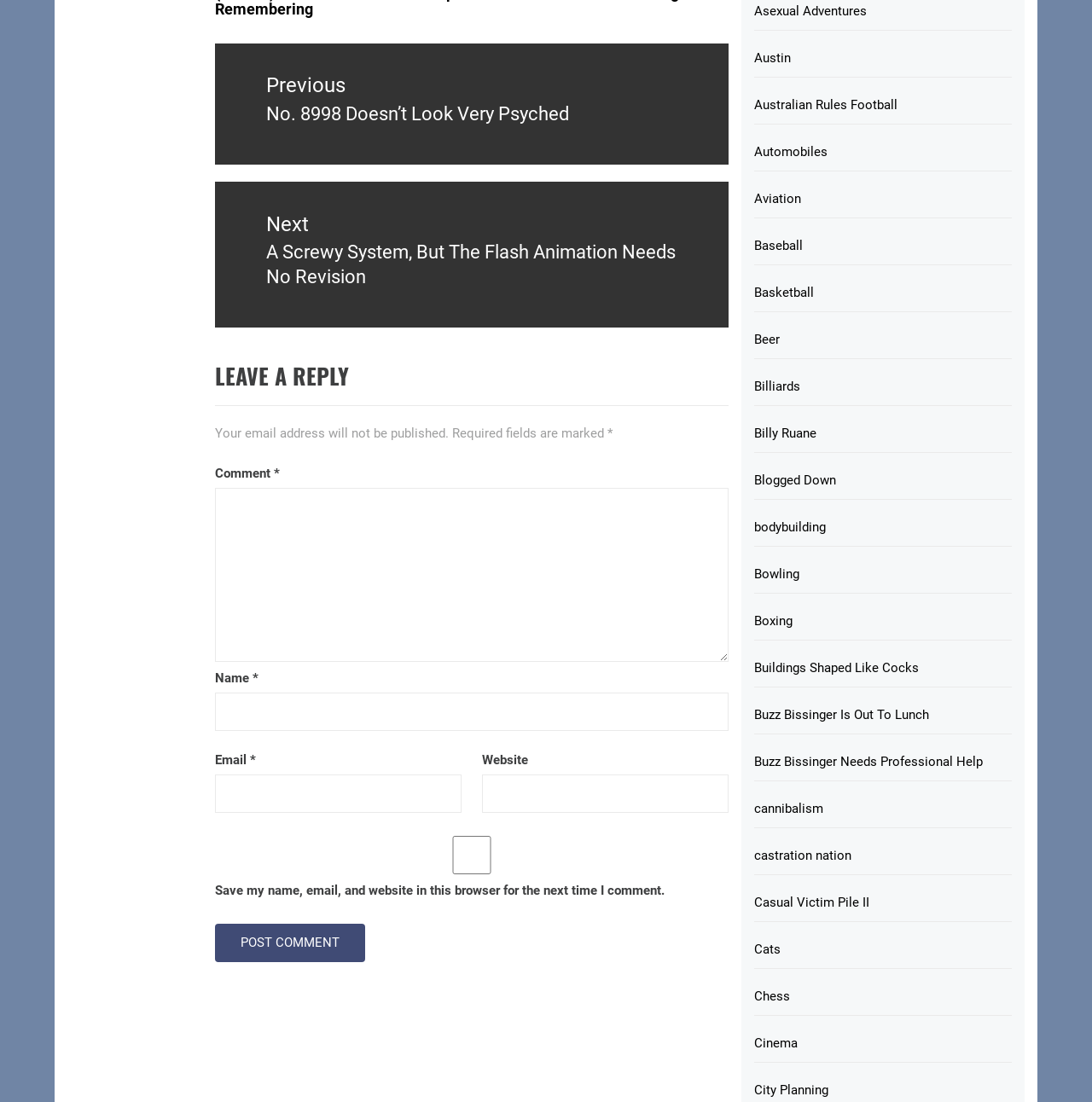Please respond to the question with a concise word or phrase:
What type of content is categorized on the right side of the page?

Various topics